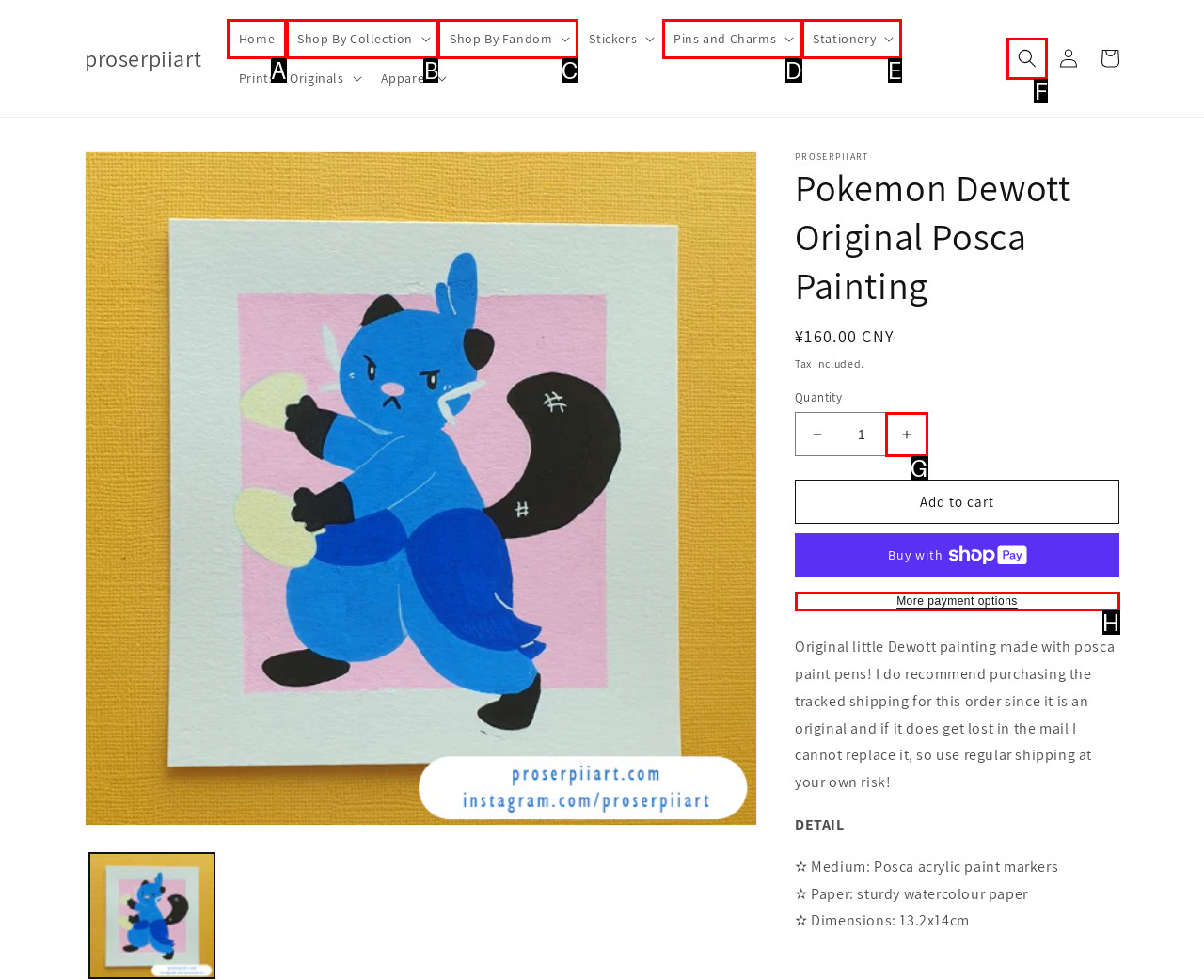Select the correct UI element to click for this task: Click the 'Reply' button.
Answer using the letter from the provided options.

None